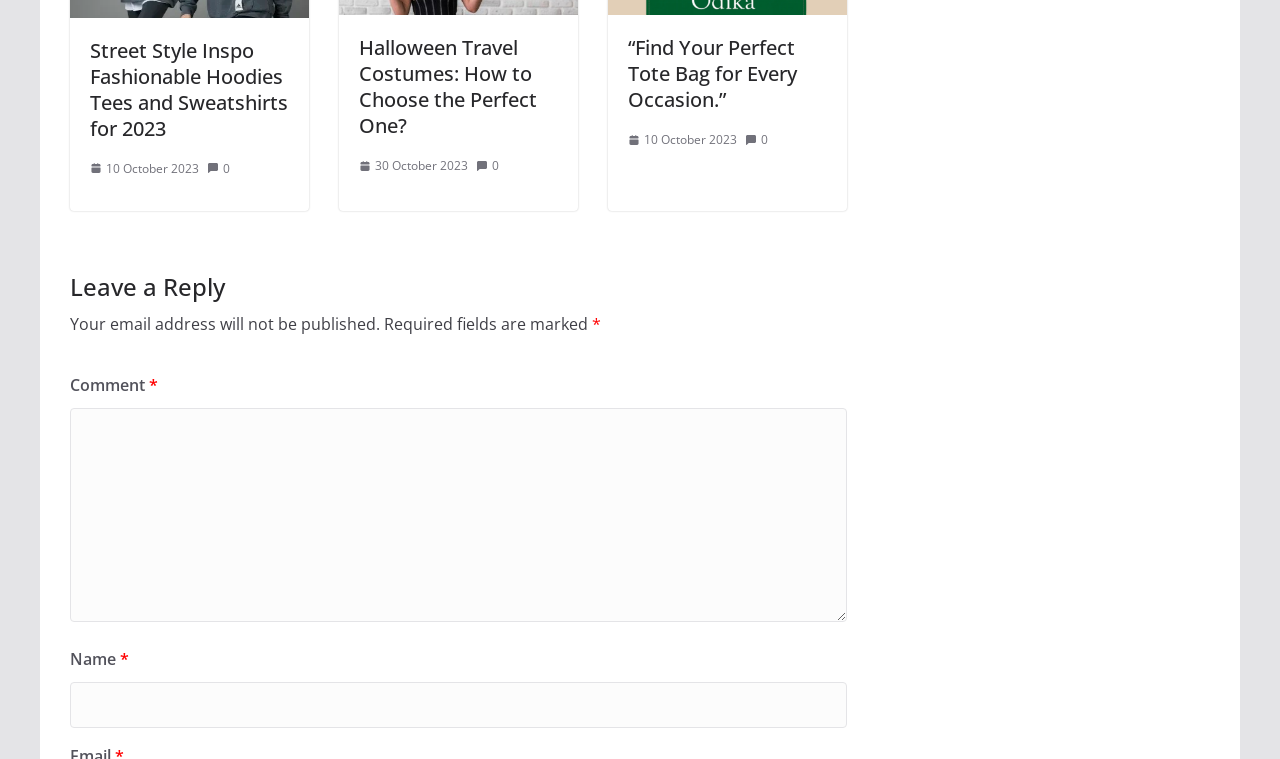Please reply to the following question with a single word or a short phrase:
What is the theme of the third article?

Tote Bag